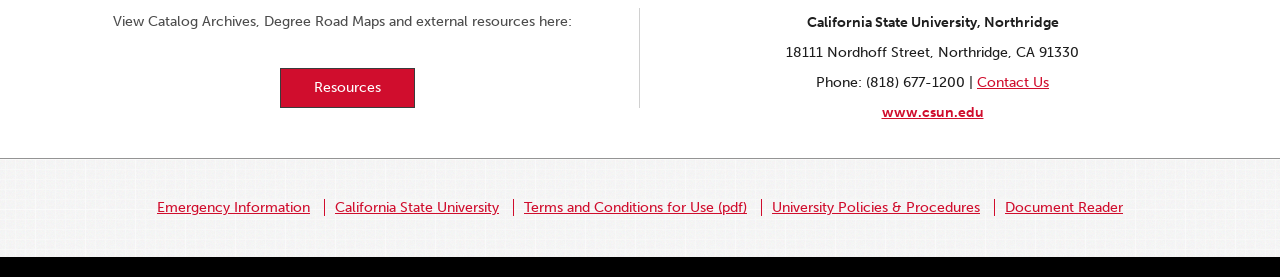Locate the bounding box coordinates of the clickable area needed to fulfill the instruction: "Read terms and conditions".

[0.401, 0.719, 0.591, 0.78]